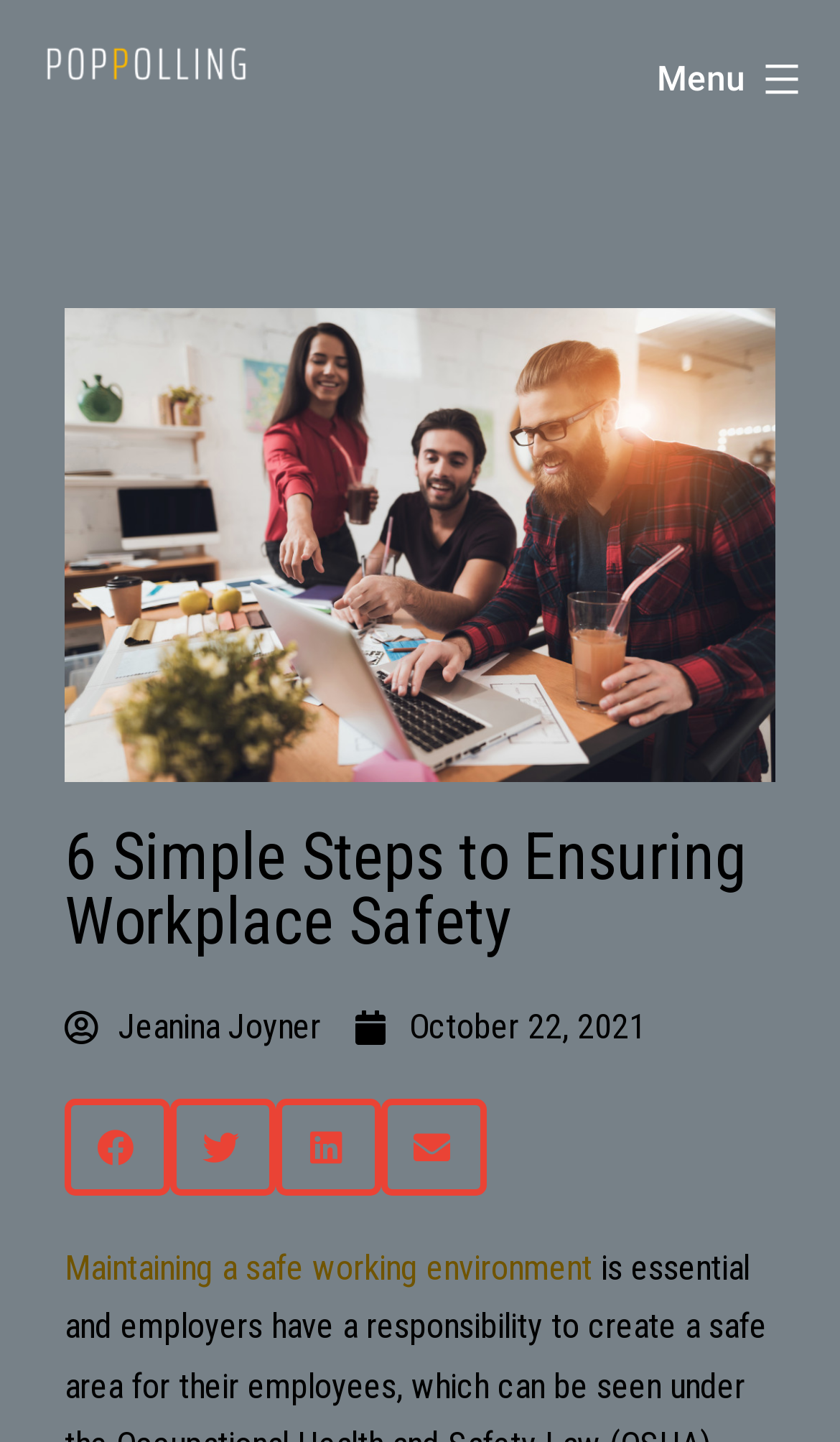Determine which piece of text is the heading of the webpage and provide it.

6 Simple Steps to Ensuring Workplace Safety